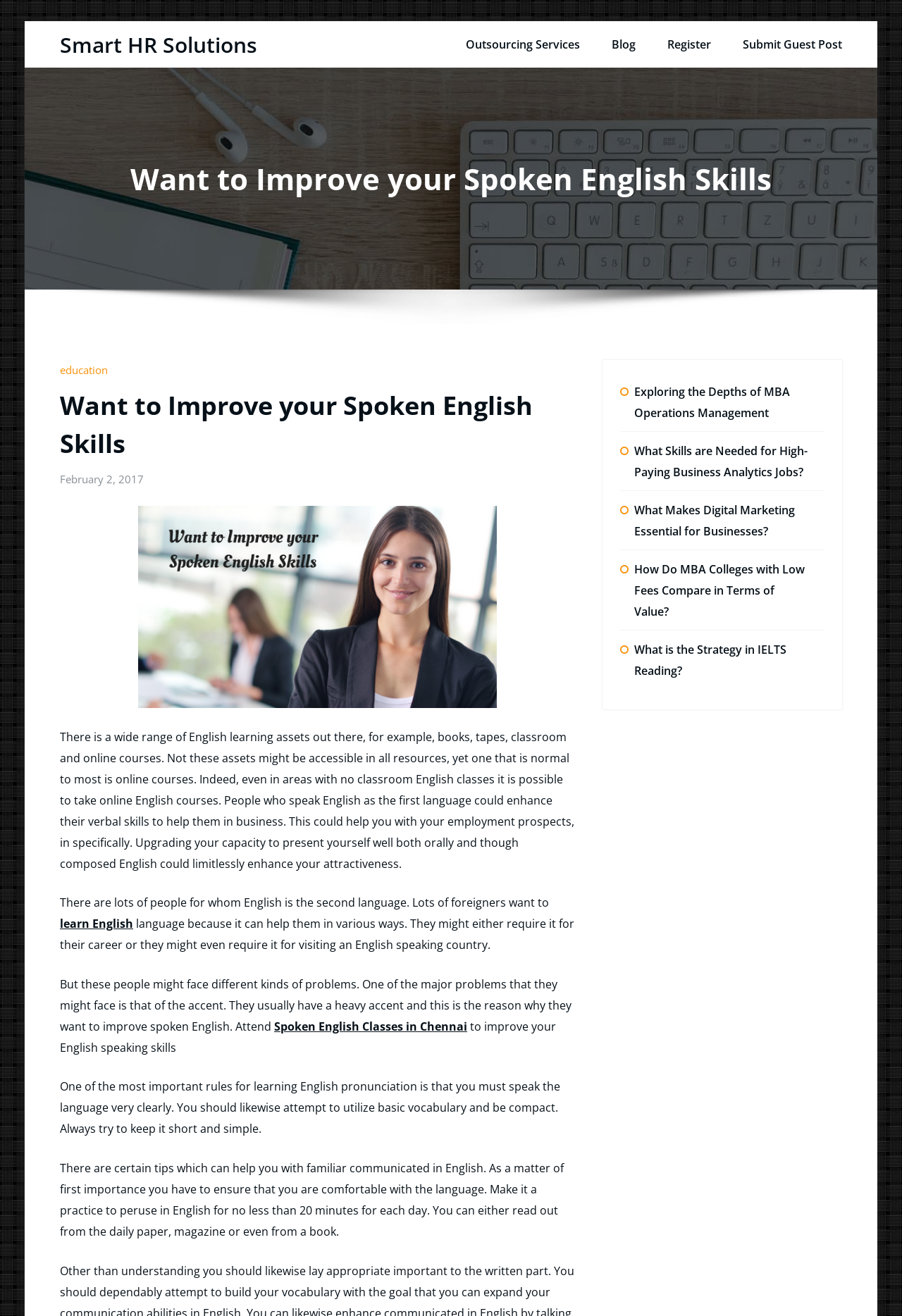Describe the webpage meticulously, covering all significant aspects.

The webpage is about improving spoken English skills, specifically focusing on online courses and tips for learning English pronunciation. At the top, there is a navigation menu with links to "Skip to content", "Smart HR Solutions", "Outsourcing Services", "Blog", "Register", and "Submit Guest Post". Below the navigation menu, there is a heading "Want to Improve your Spoken English Skills" followed by a link to "education".

The main content of the webpage is divided into several paragraphs. The first paragraph discusses the importance of online courses for learning English, especially for those who do not have access to classroom English classes. The second paragraph talks about the benefits of learning English for people who speak English as a second language.

There is an image related to spoken English on the left side of the page, accompanied by a paragraph discussing the challenges faced by non-native English speakers, such as having a heavy accent. The paragraph also mentions the importance of attending spoken English classes.

The webpage then provides several tips for learning English pronunciation, including speaking clearly, using simple vocabulary, and reading English texts daily. There are also links to other related articles, such as "Exploring the Depths of MBA Operations Management", "What Skills are Needed for High-Paying Business Analytics Jobs?", and "What Makes Digital Marketing Essential for Businesses?", which are located at the bottom right of the page.